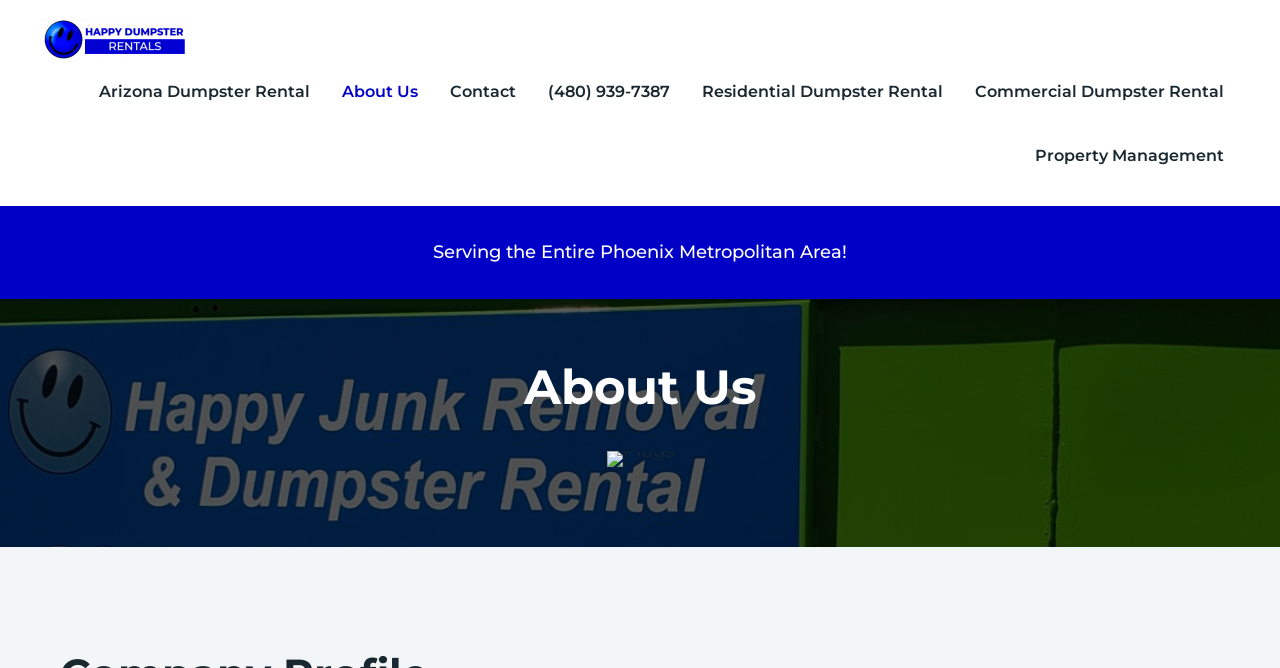What is the phone number of the company? Using the information from the screenshot, answer with a single word or phrase.

(480) 939-7387